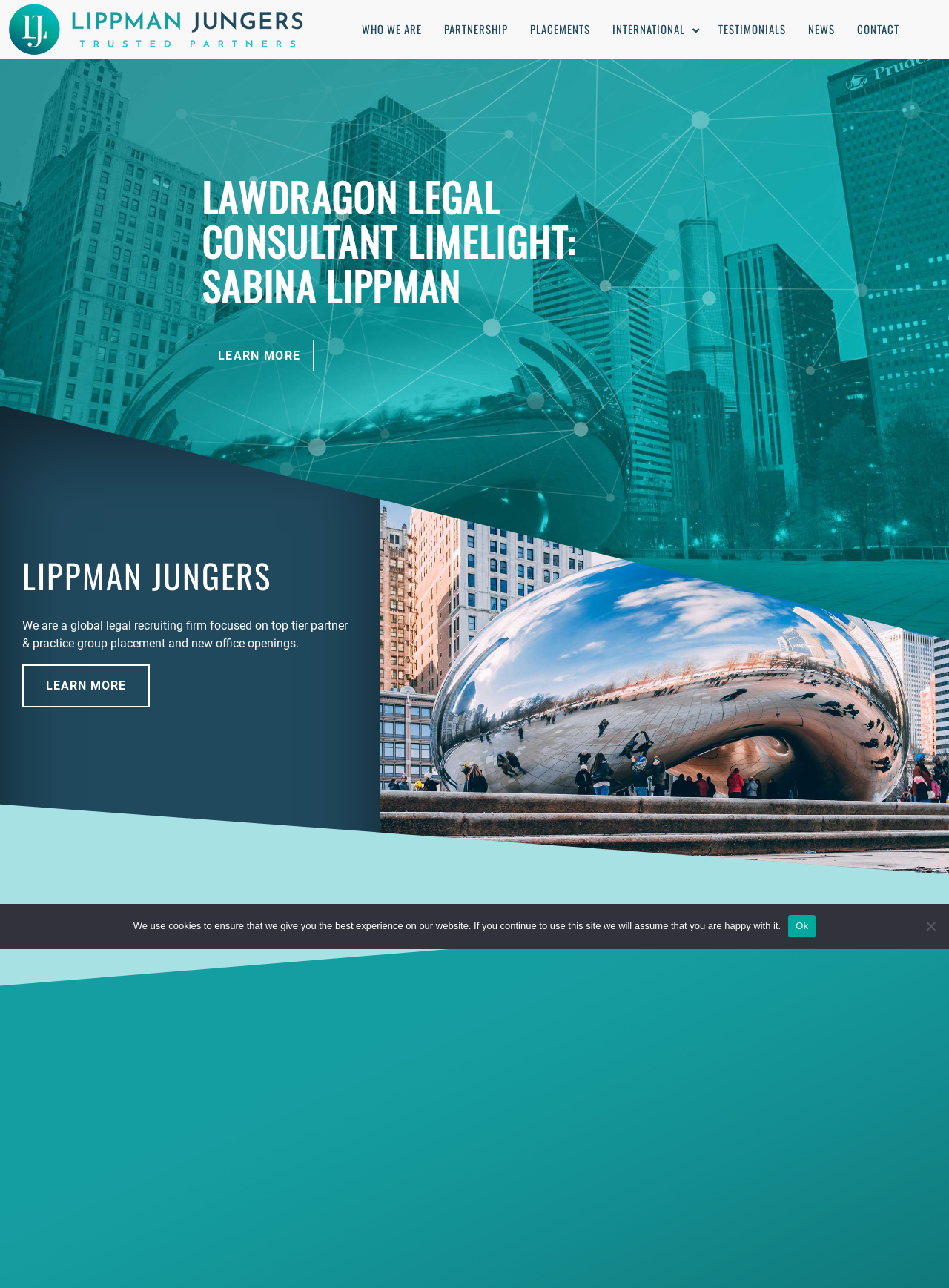Locate the bounding box coordinates of the area that needs to be clicked to fulfill the following instruction: "Learn more about Lippman Jungers". The coordinates should be in the format of four float numbers between 0 and 1, namely [left, top, right, bottom].

[0.216, 0.263, 0.331, 0.288]